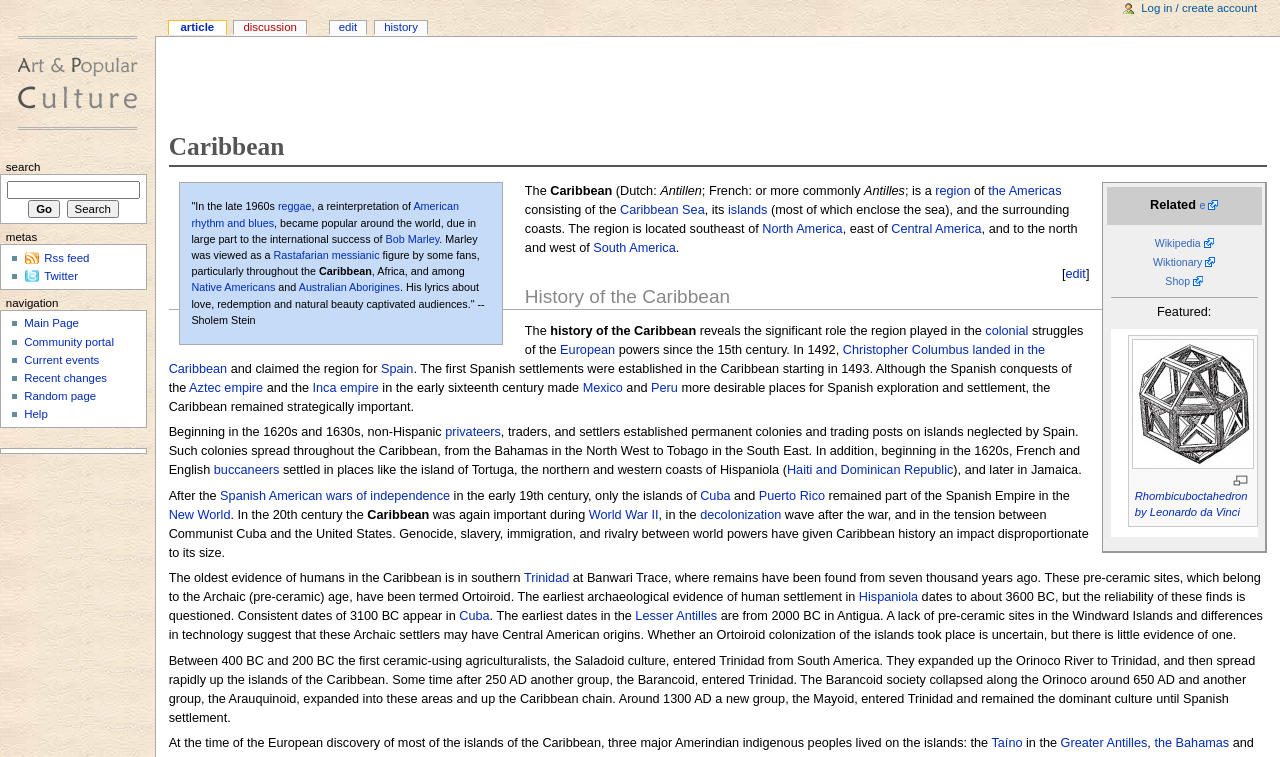Find the bounding box coordinates of the element you need to click on to perform this action: 'View the Rhombicuboctahedron image by Leonardo da Vinci'. The coordinates should be represented by four float values between 0 and 1, in the format [left, top, right, bottom].

[0.884, 0.448, 0.979, 0.619]